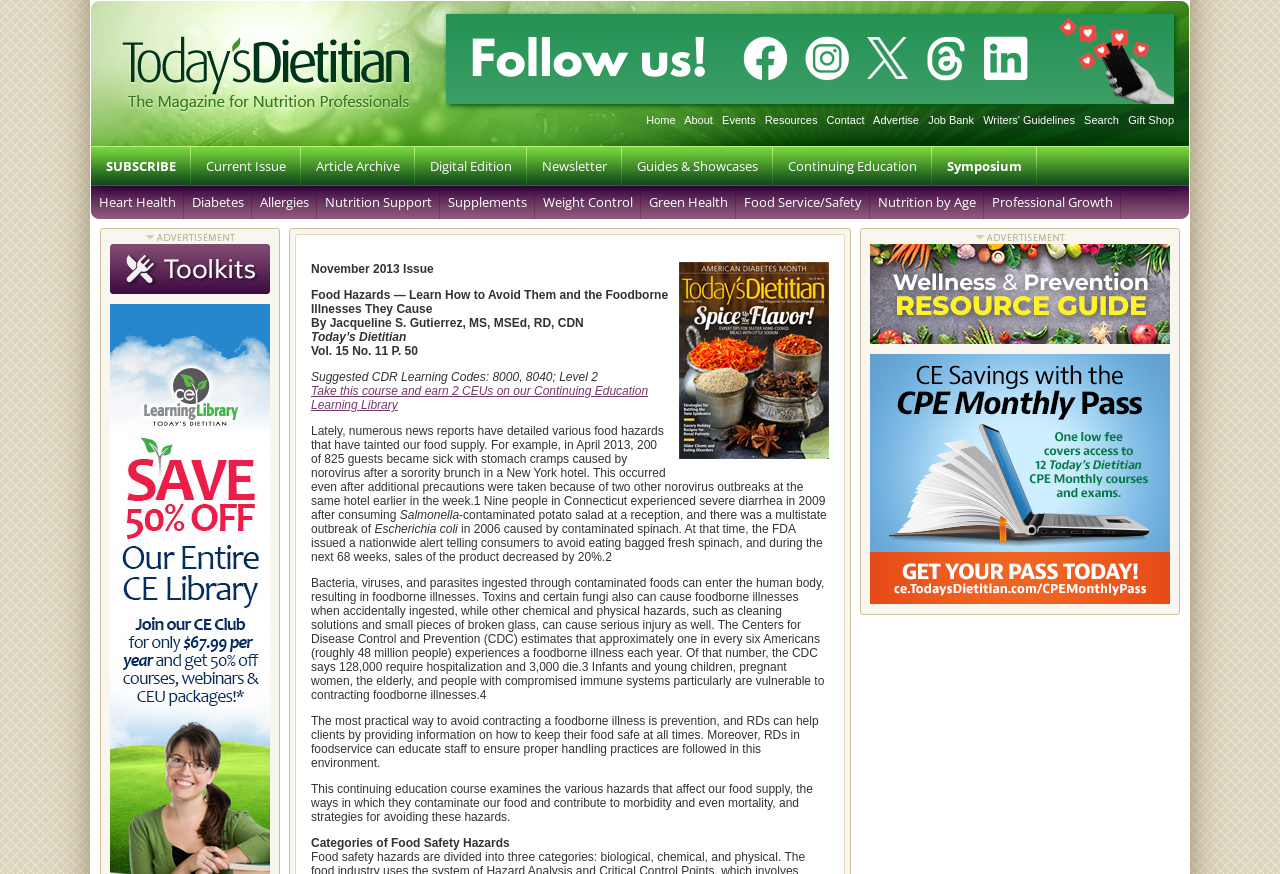What is the main topic of this webpage?
Answer the question with as much detail as you can, using the image as a reference.

Based on the content of the webpage, it appears to be discussing food hazards and safety, including the risks of foodborne illnesses and ways to prevent them. The text mentions specific examples of food hazards, such as norovirus and Salmonella, and provides information on how to keep food safe.